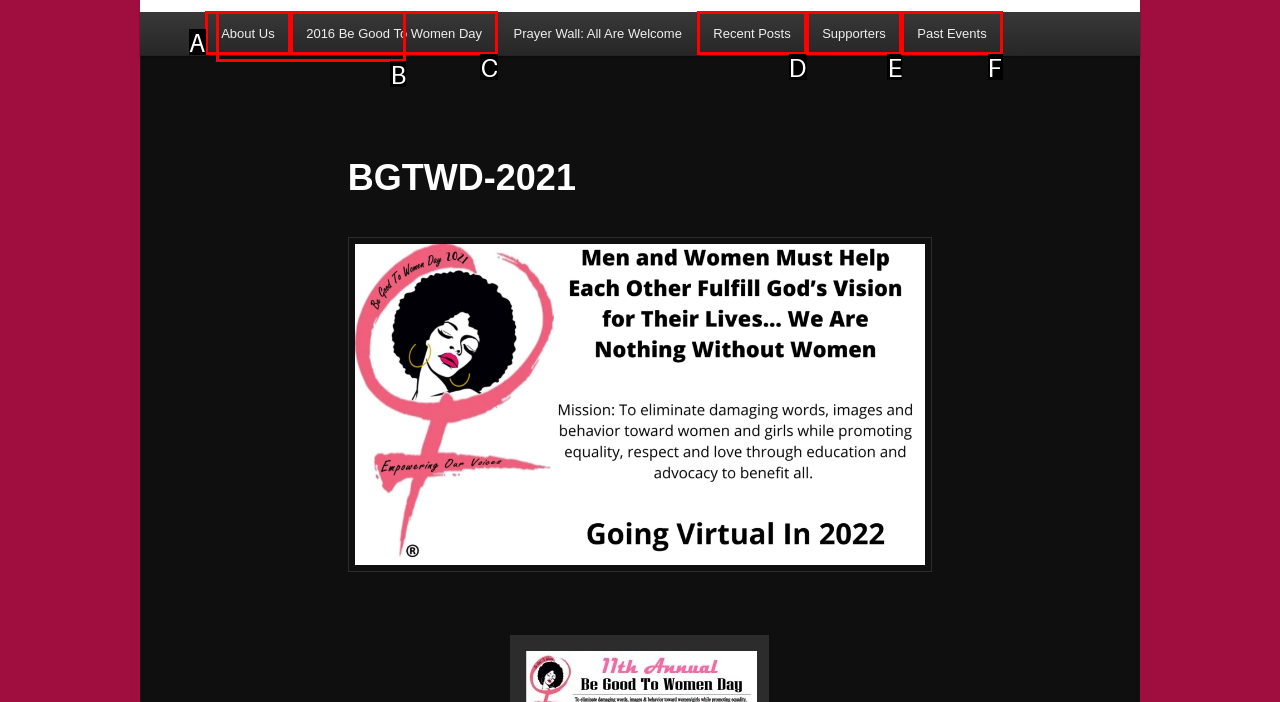Determine which option aligns with the description: Anti- Insect Net. Provide the letter of the chosen option directly.

None